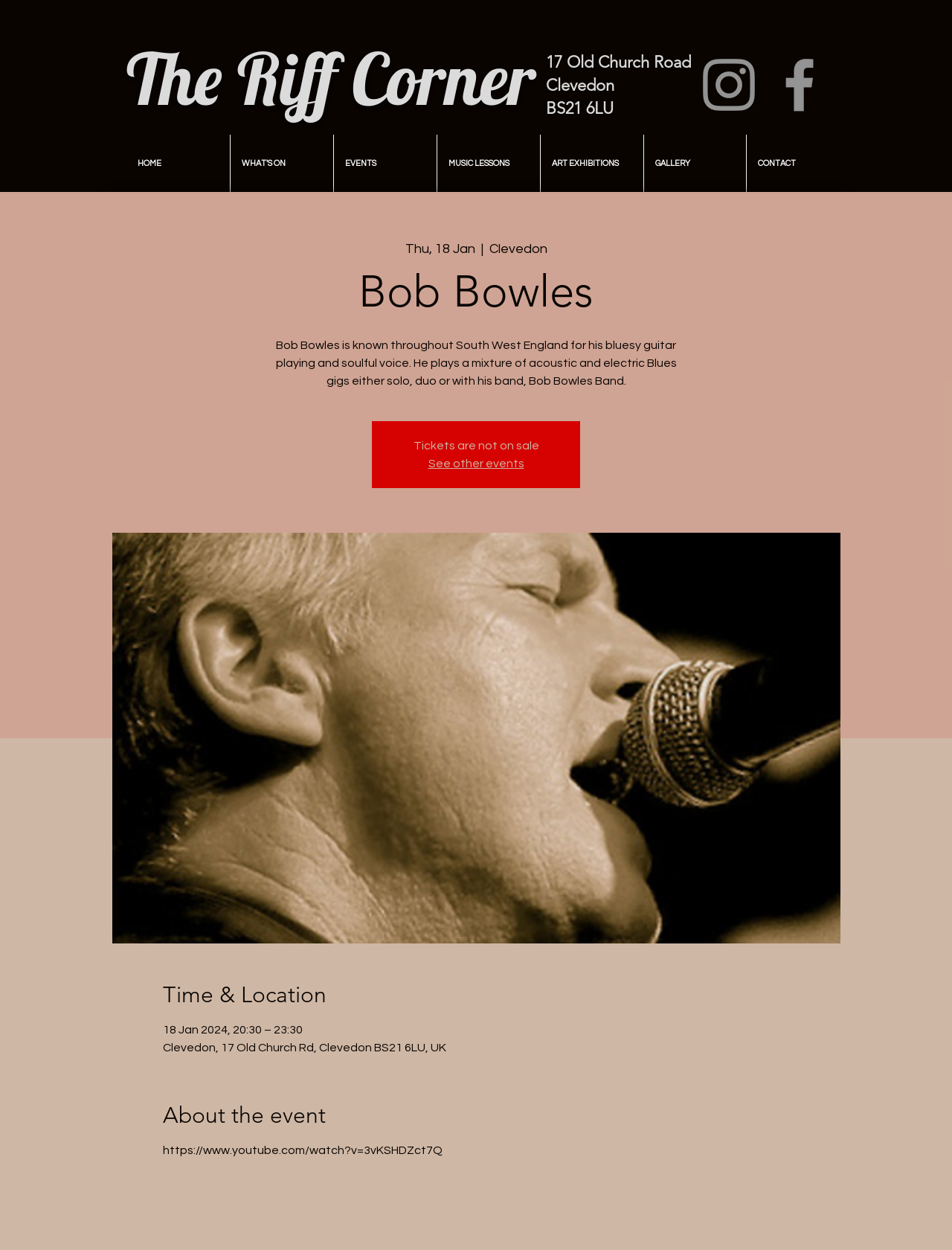Offer a thorough description of the webpage.

The webpage is about Bob Bowles, a blues musician known for his guitar playing and soulful voice. At the top of the page, there is a heading that reads "The Riff Corner" and an address "17 Old Church Road Clevedon BS21 6LU" is displayed below it. To the right of the address, there are social media links, including Instagram and Facebook, each represented by an image.

Below the social media links, there is a navigation menu with links to different sections of the website, including "HOME", "WHAT'S ON", "EVENTS", "MUSIC LESSONS", "ART EXHIBITIONS", "GALLERY", and "CONTACT".

On the left side of the page, there is a section dedicated to Bob Bowles, with a heading that reads "Bob Bowles" and a paragraph describing his music style and performances. Below this, there is a section with event details, including the date, time, and location of an upcoming event. There is also a link to "See other events" and a notice that "Tickets are not on sale".

To the right of the event details, there is a large image of Bob Bowles. Below the image, there are more details about the event, including the time and location, and a heading that reads "About the event". Finally, there is a link to a YouTube video related to the event.